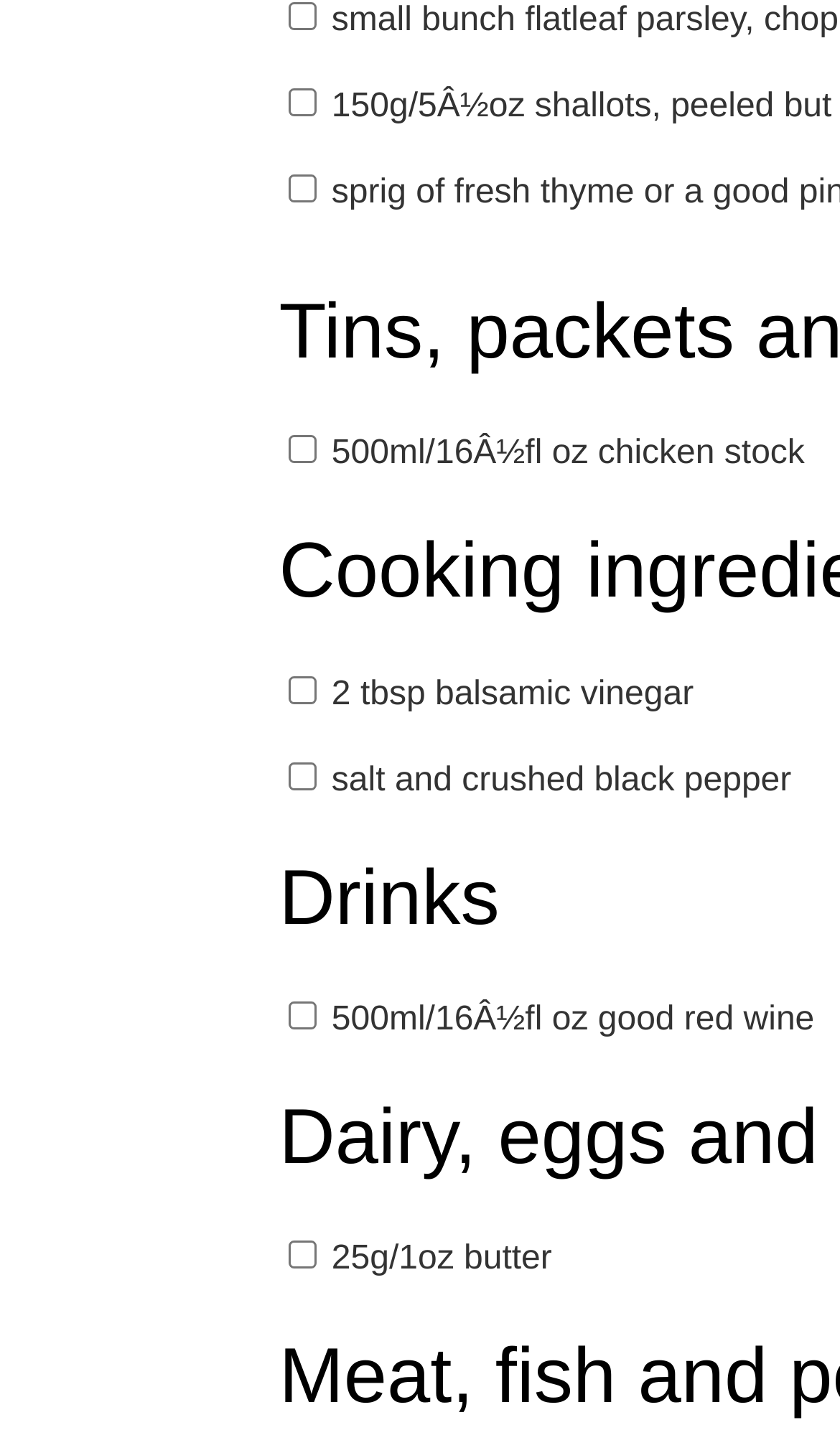Answer the question using only one word or a concise phrase: How many ingredients are listed?

8